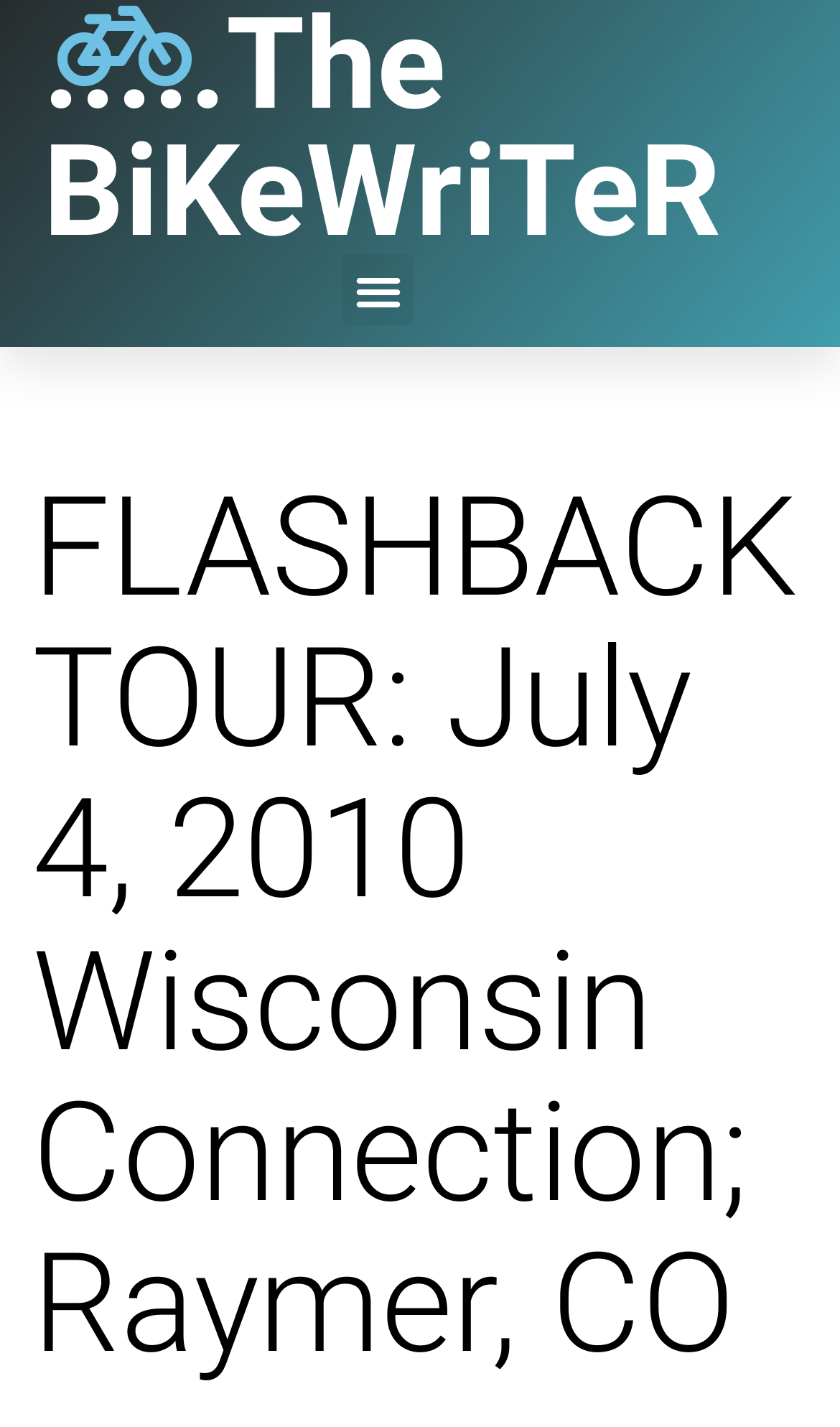Locate and generate the text content of the webpage's heading.

FLASHBACK TOUR: July 4, 2010 Wisconsin Connection; Raymer, CO